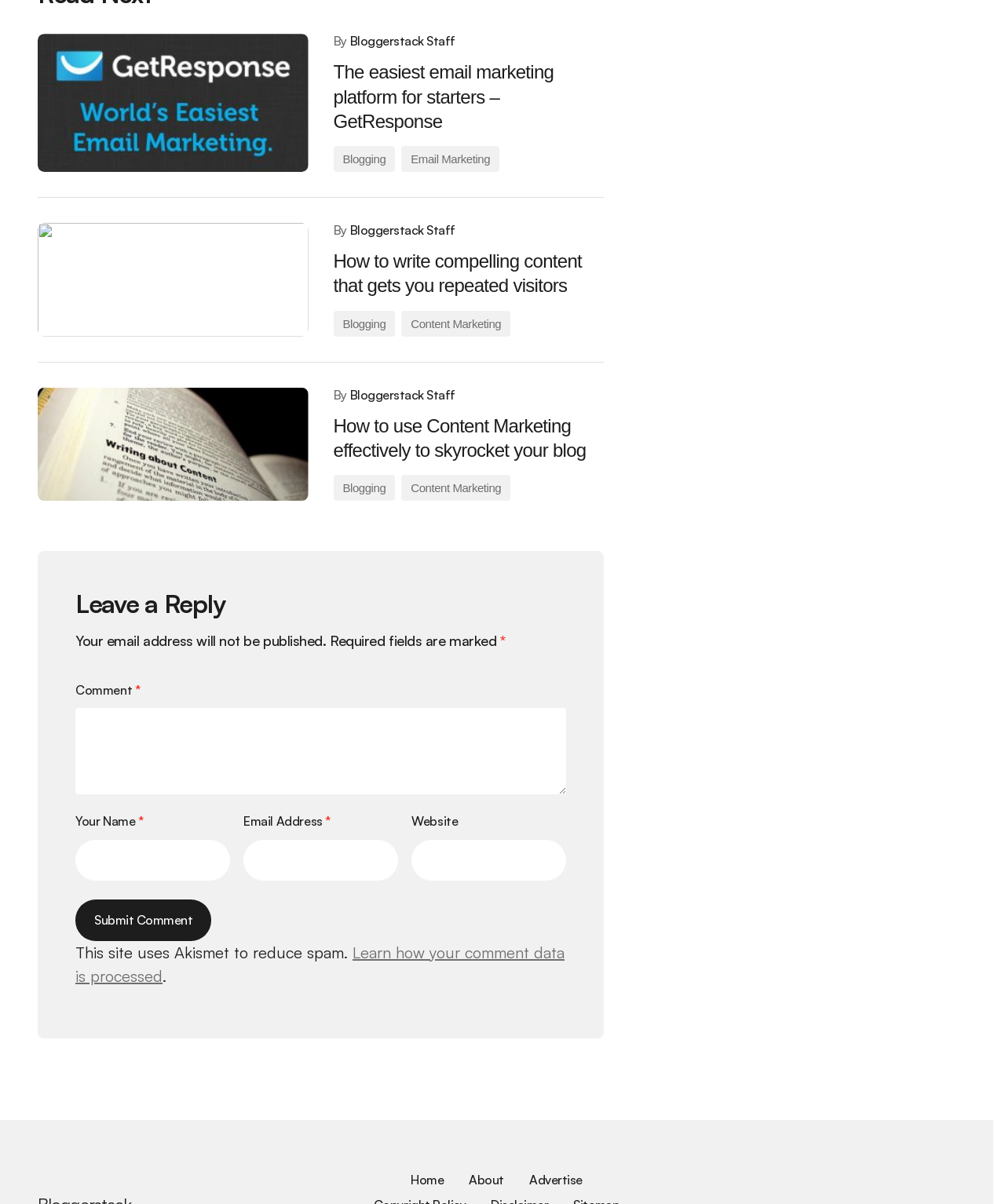What is the purpose of Akismet?
Answer the question in as much detail as possible.

The text 'This site uses Akismet to reduce spam' indicates that Akismet is used to reduce spam comments on the website.